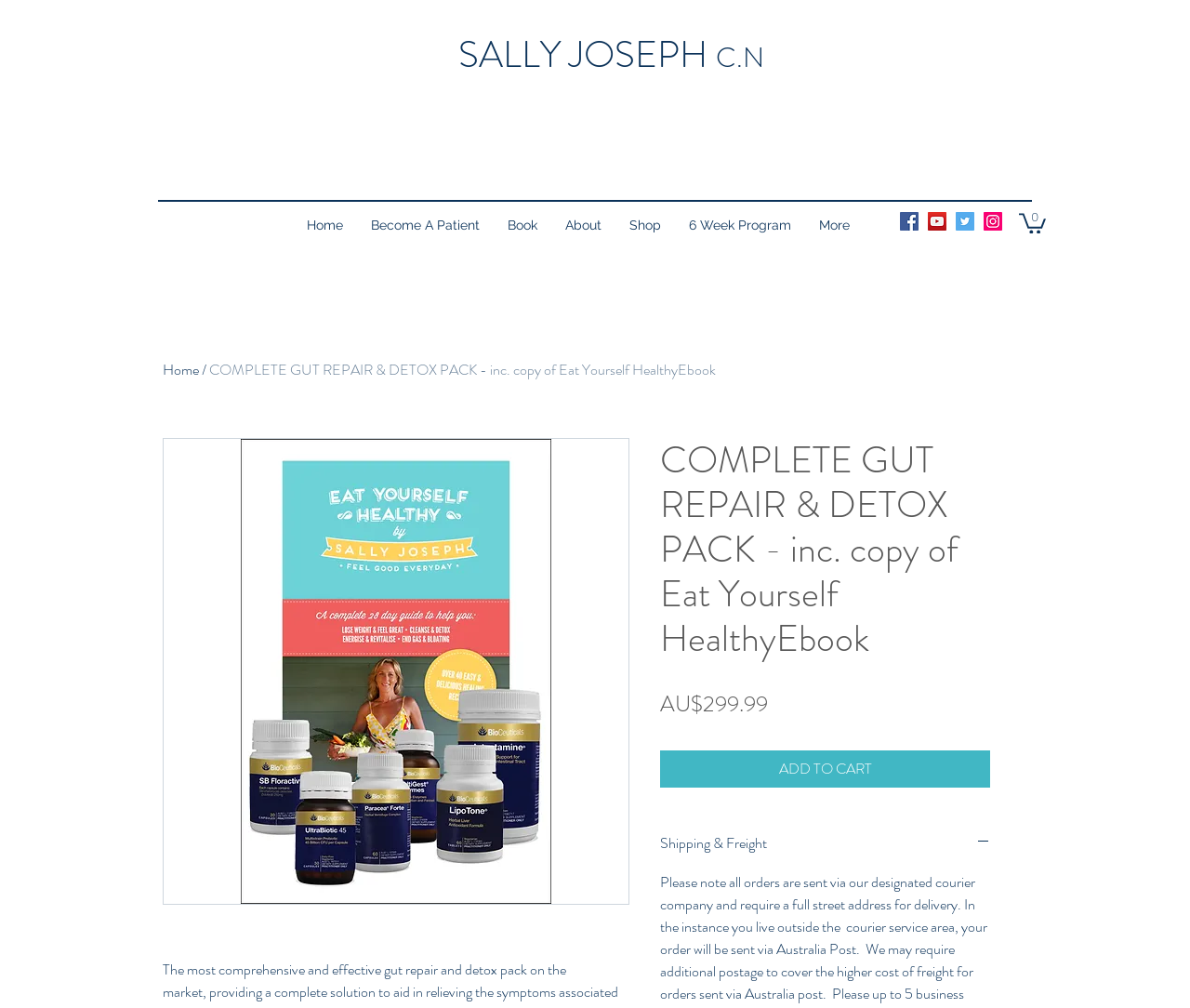What is the name of the author?
Please interpret the details in the image and answer the question thoroughly.

I found the author's name by looking at the static text element with the bounding box coordinates [0.385, 0.028, 0.601, 0.08], which contains the text 'SALLY JOSEPH'.